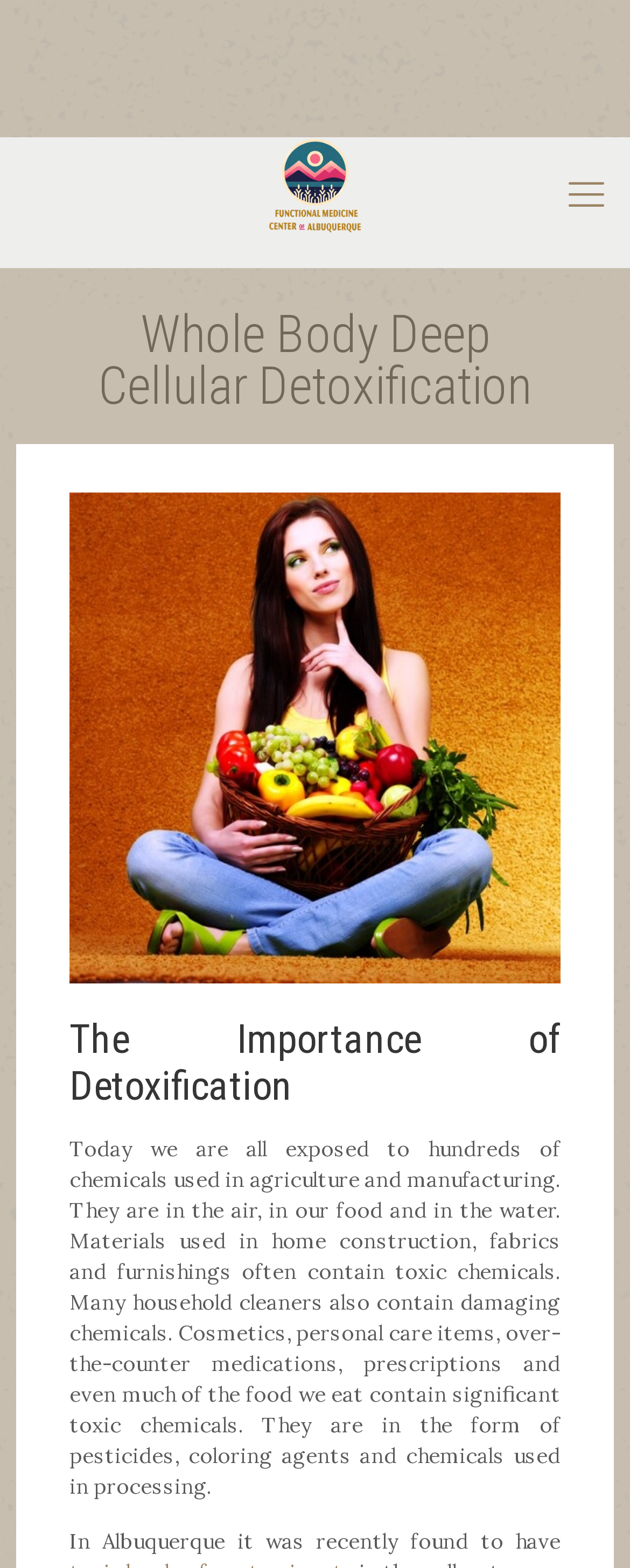Please answer the following query using a single word or phrase: 
What is the purpose of the 'Back to top' icon?

To scroll back to the top of the page